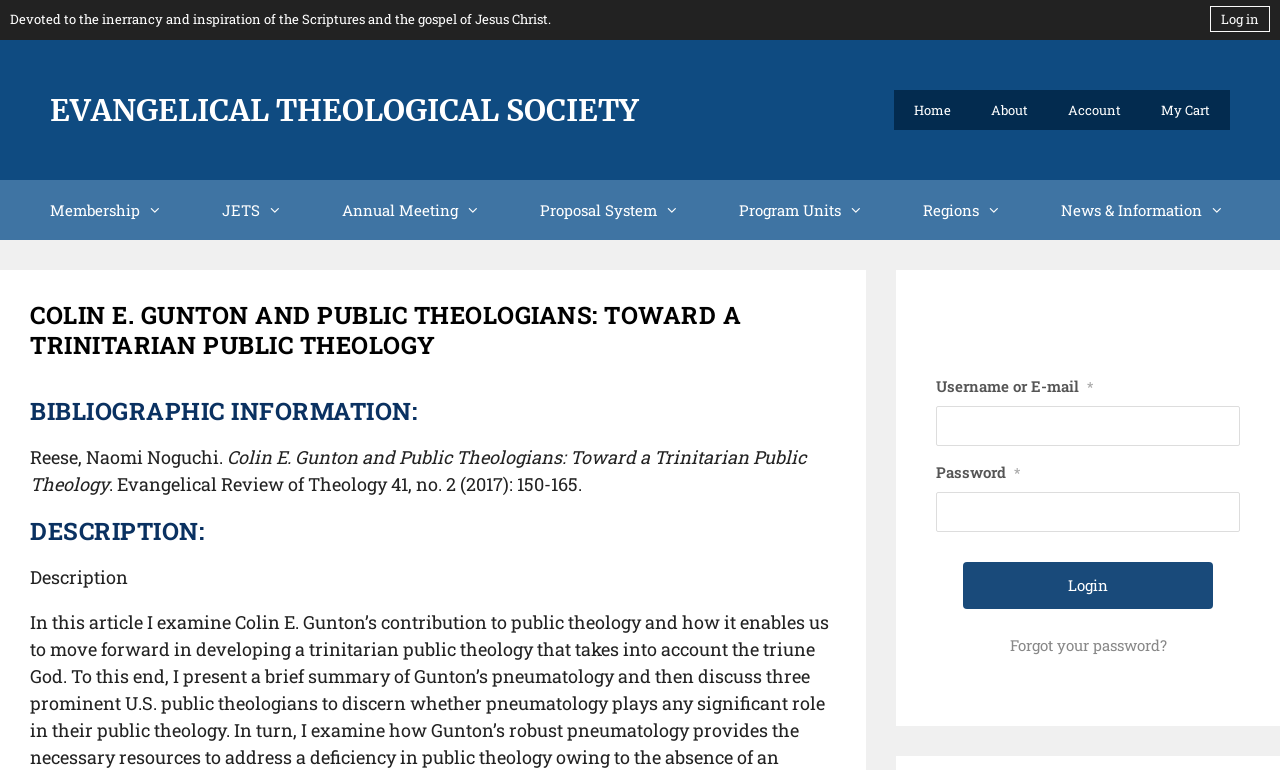Use a single word or phrase to answer the question:
What is the purpose of the login form?

To log in to the website